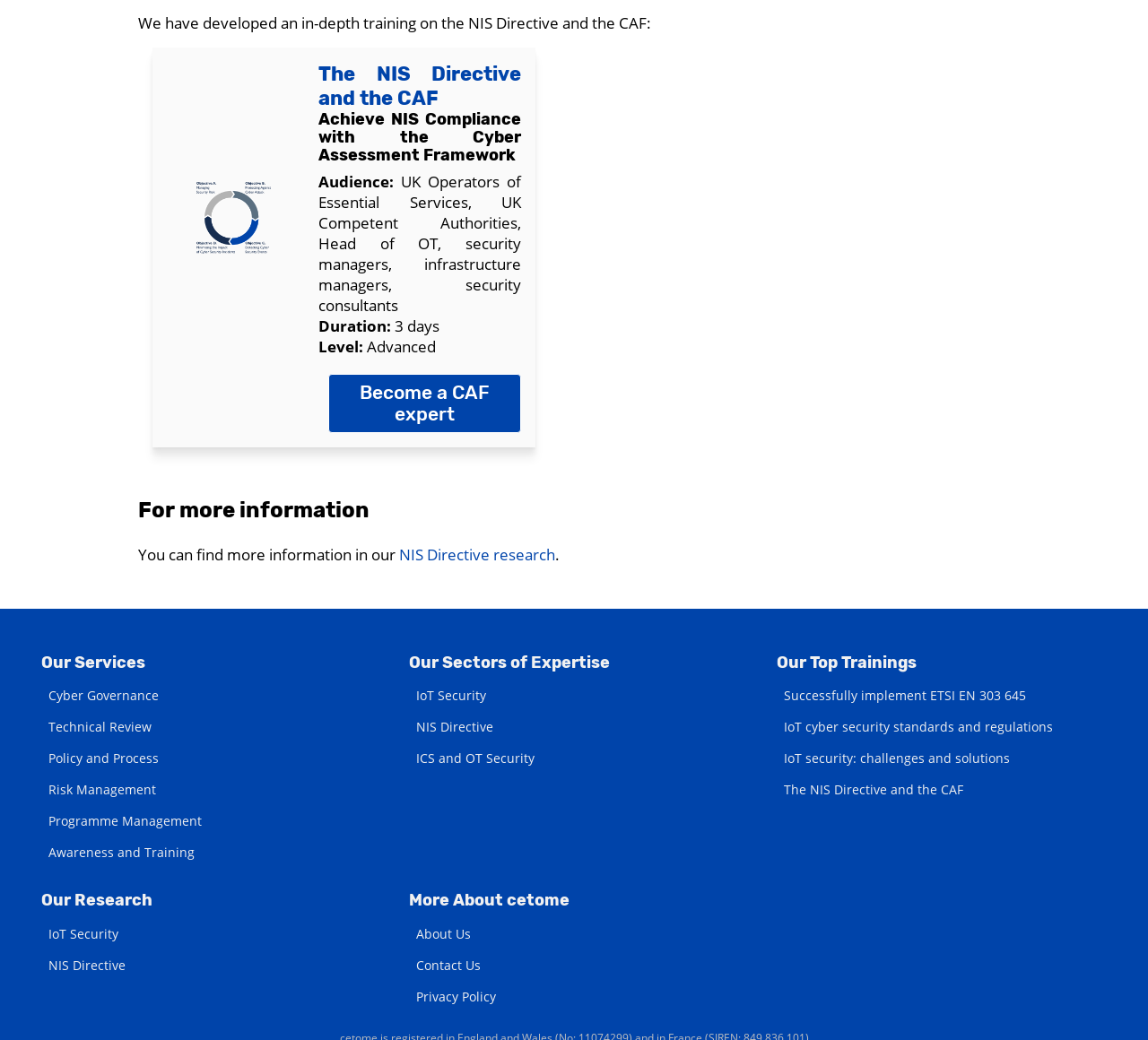For the given element description ICS and OT Security, determine the bounding box coordinates of the UI element. The coordinates should follow the format (top-left x, top-left y, bottom-right x, bottom-right y) and be within the range of 0 to 1.

[0.362, 0.721, 0.466, 0.737]